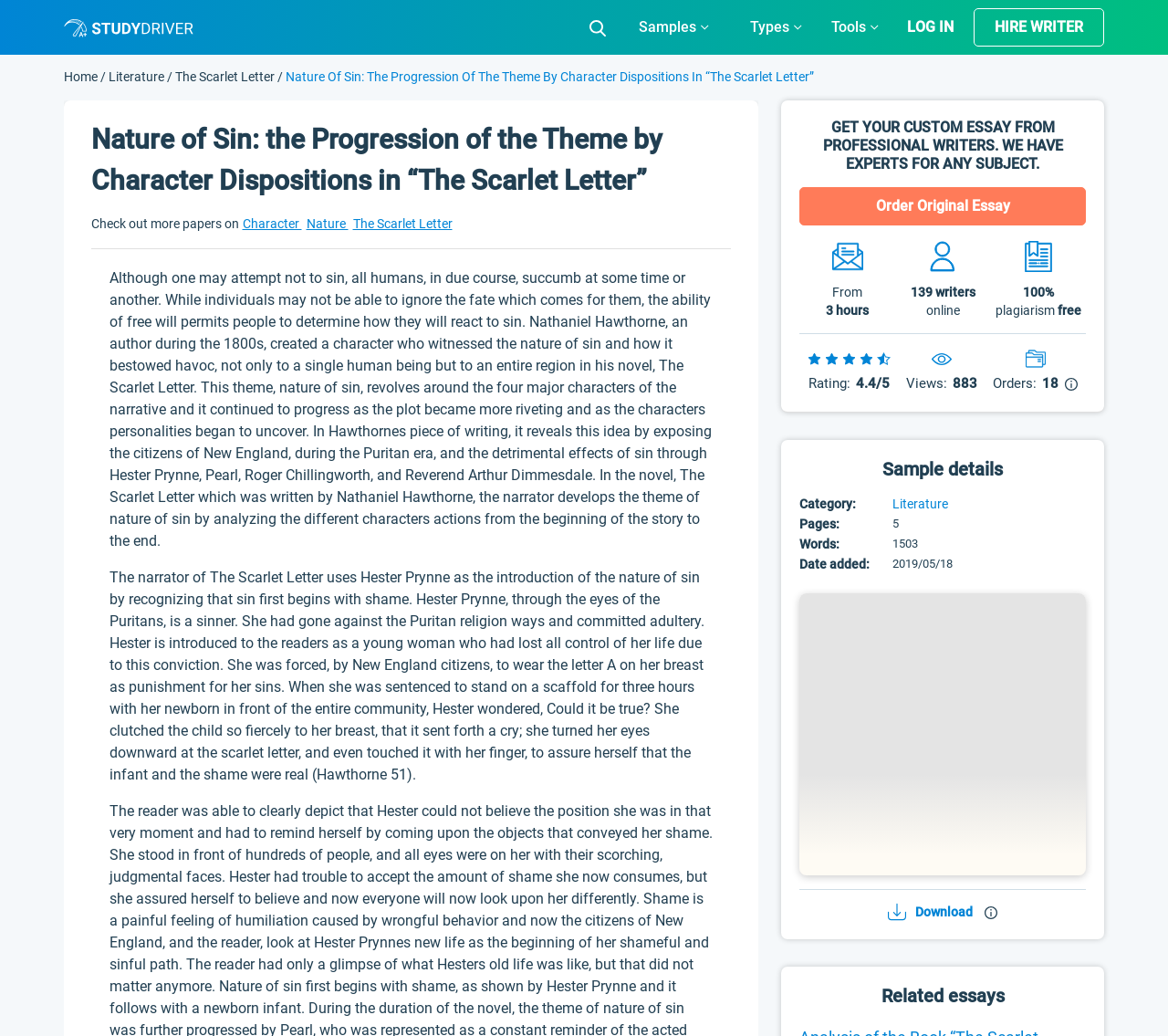Provide the bounding box coordinates for the specified HTML element described in this description: "parent_node: Samples". The coordinates should be four float numbers ranging from 0 to 1, in the format [left, top, right, bottom].

[0.486, 0.01, 0.52, 0.043]